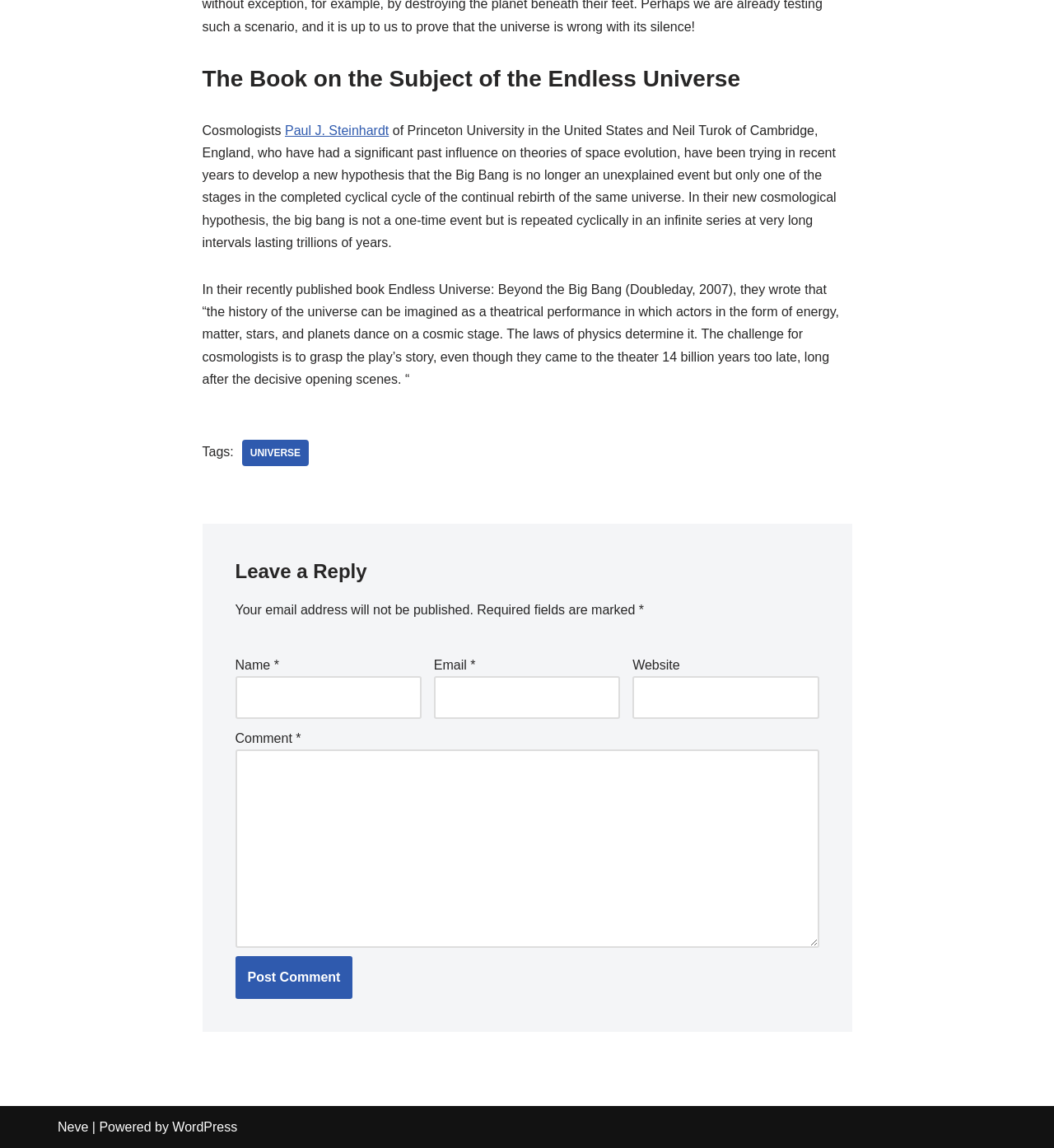What is the software used to power the webpage?
Use the image to give a comprehensive and detailed response to the question.

The software used to power the webpage is mentioned as a link element with ID 414, which is located at the bottom of the webpage with the text 'Powered by'.